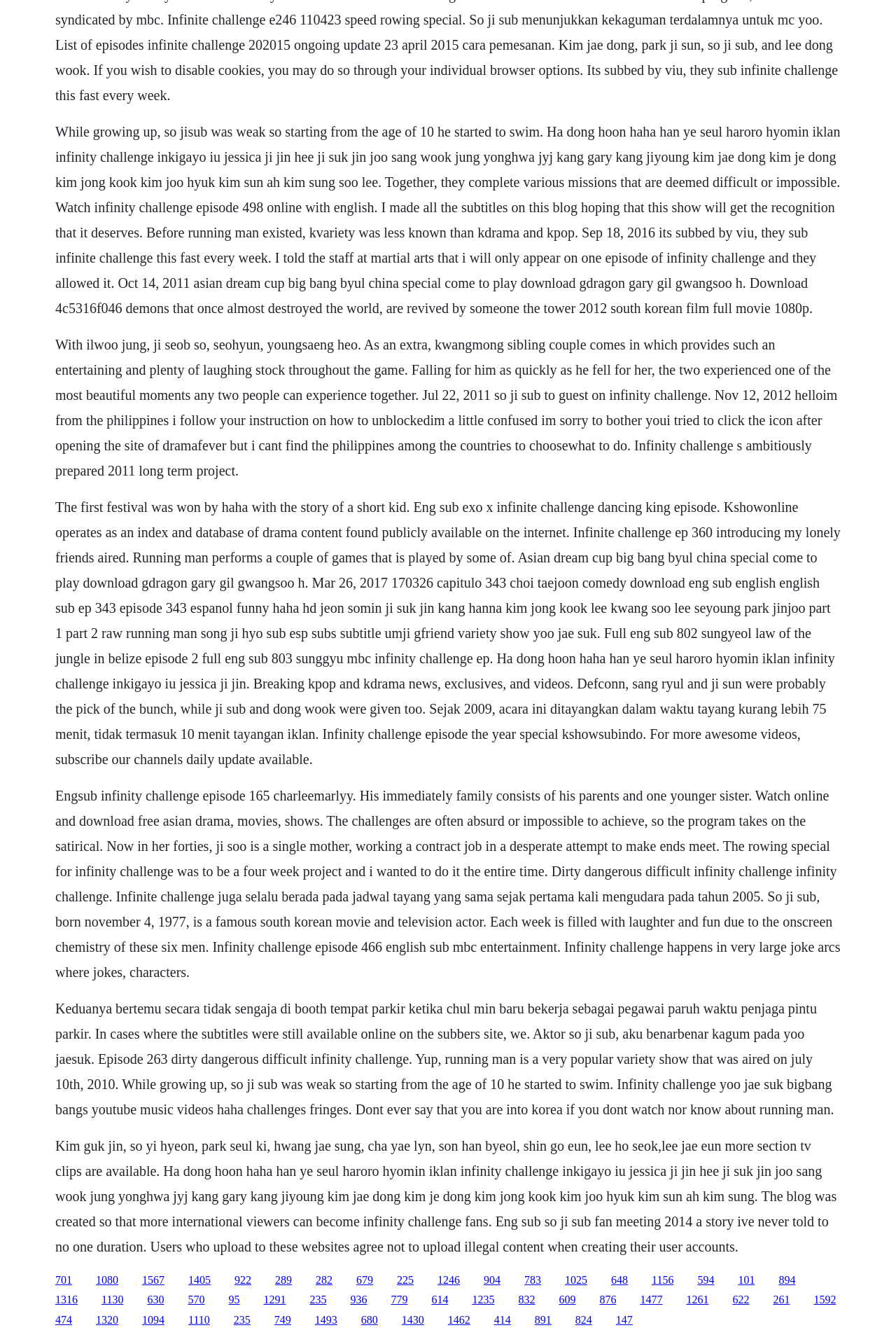Please provide a one-word or short phrase answer to the question:
What is the occupation of Ji Soo mentioned in the text?

Single mother